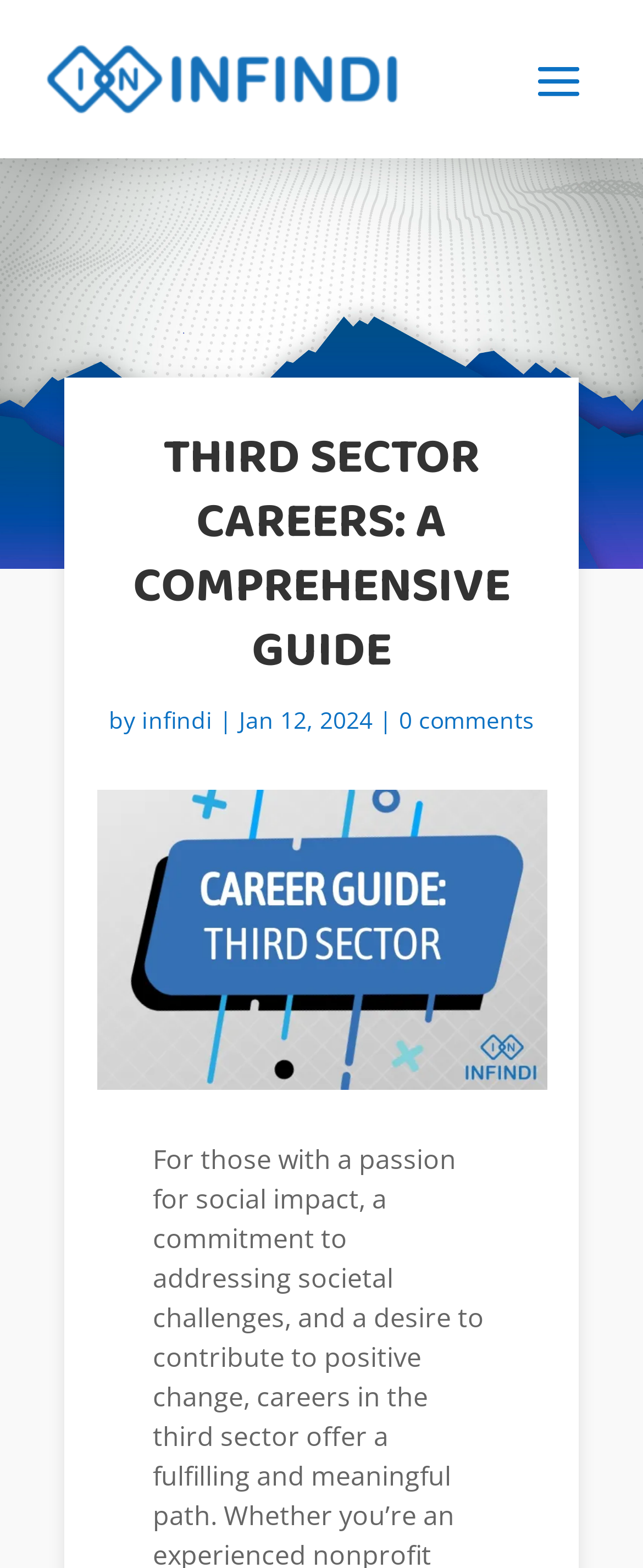What is the author of the article?
Look at the image and respond to the question as thoroughly as possible.

I found the author of the article by looking at the link element with the bounding box coordinates [0.221, 0.449, 0.331, 0.469], which contains the text 'infindi'.